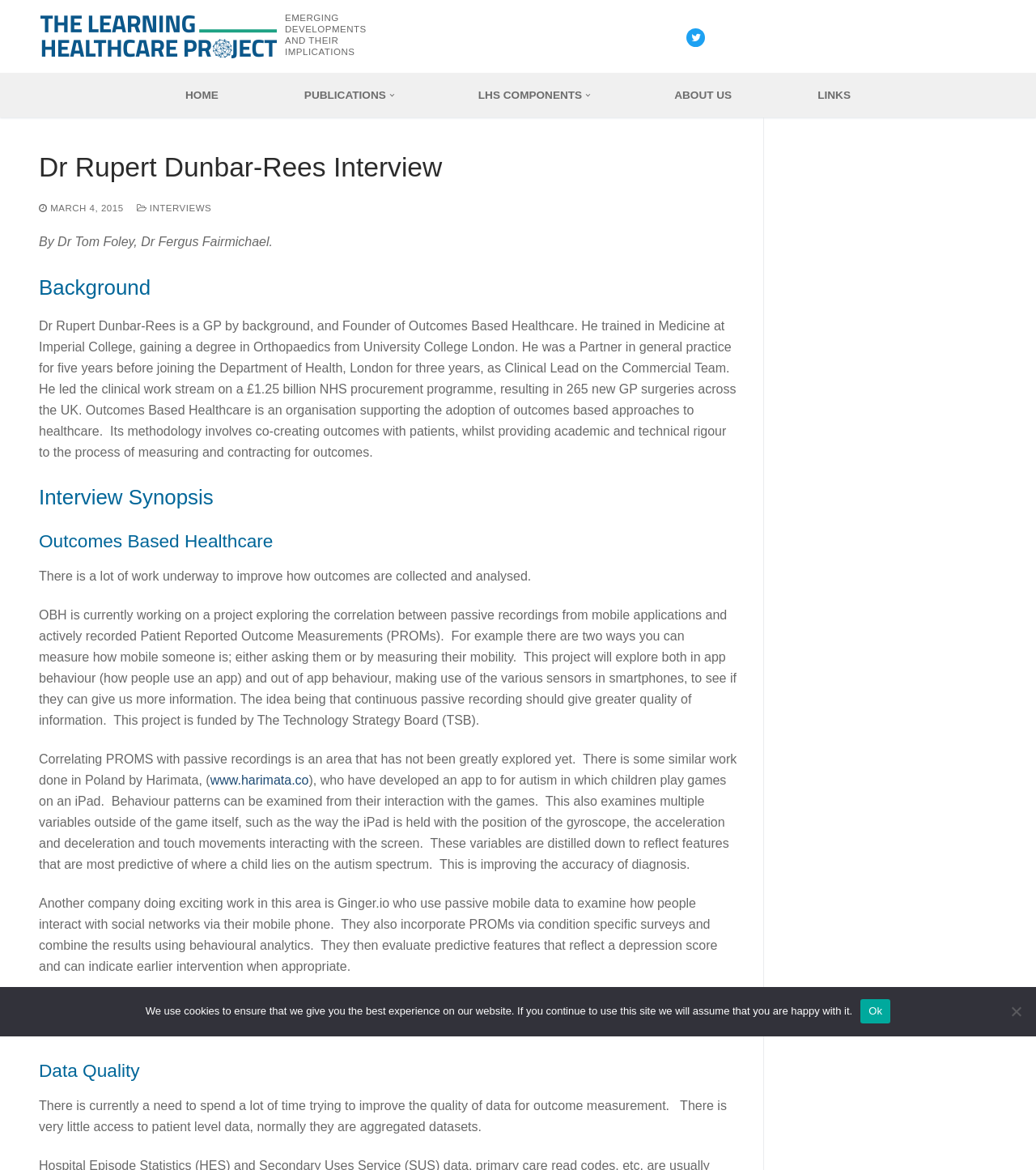Create a detailed description of the webpage's content and layout.

This webpage is about an interview with Dr. Rupert Dunbar-Rees, the founder of Outcomes Based Healthcare. At the top of the page, there is a link to "The Learning Healthcare Project" accompanied by an image with the same name. Below this, there is a heading "EMERGING DEVELOPMENTS AND THEIR IMPLICATIONS" followed by a Twitter icon and links to "HOME", "PUBLICATIONS", "LHS COMPONENTS", "ABOUT US", and "LINKS".

The main content of the page is the interview with Dr. Rupert Dunbar-Rees, which is divided into sections. The first section is "Background", which provides a brief biography of Dr. Dunbar-Rees. This is followed by "Interview Synopsis", "Outcomes Based Healthcare", and "Data Quality" sections.

In the "Outcomes Based Healthcare" section, there is a discussion about a project that explores the correlation between passive recordings from mobile applications and actively recorded Patient Reported Outcome Measurements (PROMs). This project is funded by The Technology Strategy Board (TSB). There are also mentions of similar work done by Harimata and Ginger.io, companies that use passive mobile data to examine behavior patterns and improve diagnosis accuracy.

At the bottom of the page, there is a "Cookie Notice" dialog box that informs users about the use of cookies on the website.